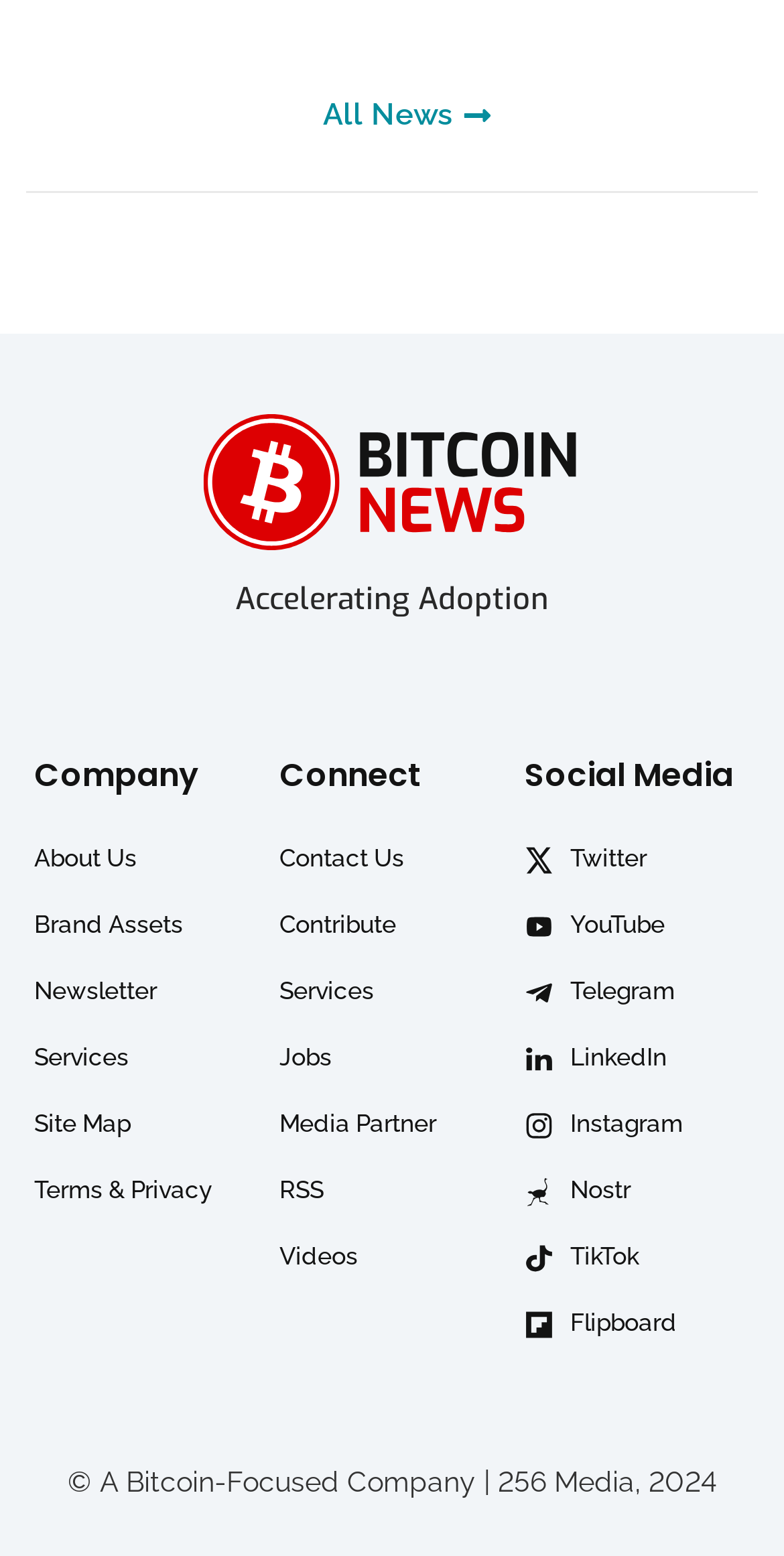Identify the bounding box coordinates of the clickable region required to complete the instruction: "Contact the company". The coordinates should be given as four float numbers within the range of 0 and 1, i.e., [left, top, right, bottom].

[0.356, 0.536, 0.669, 0.569]